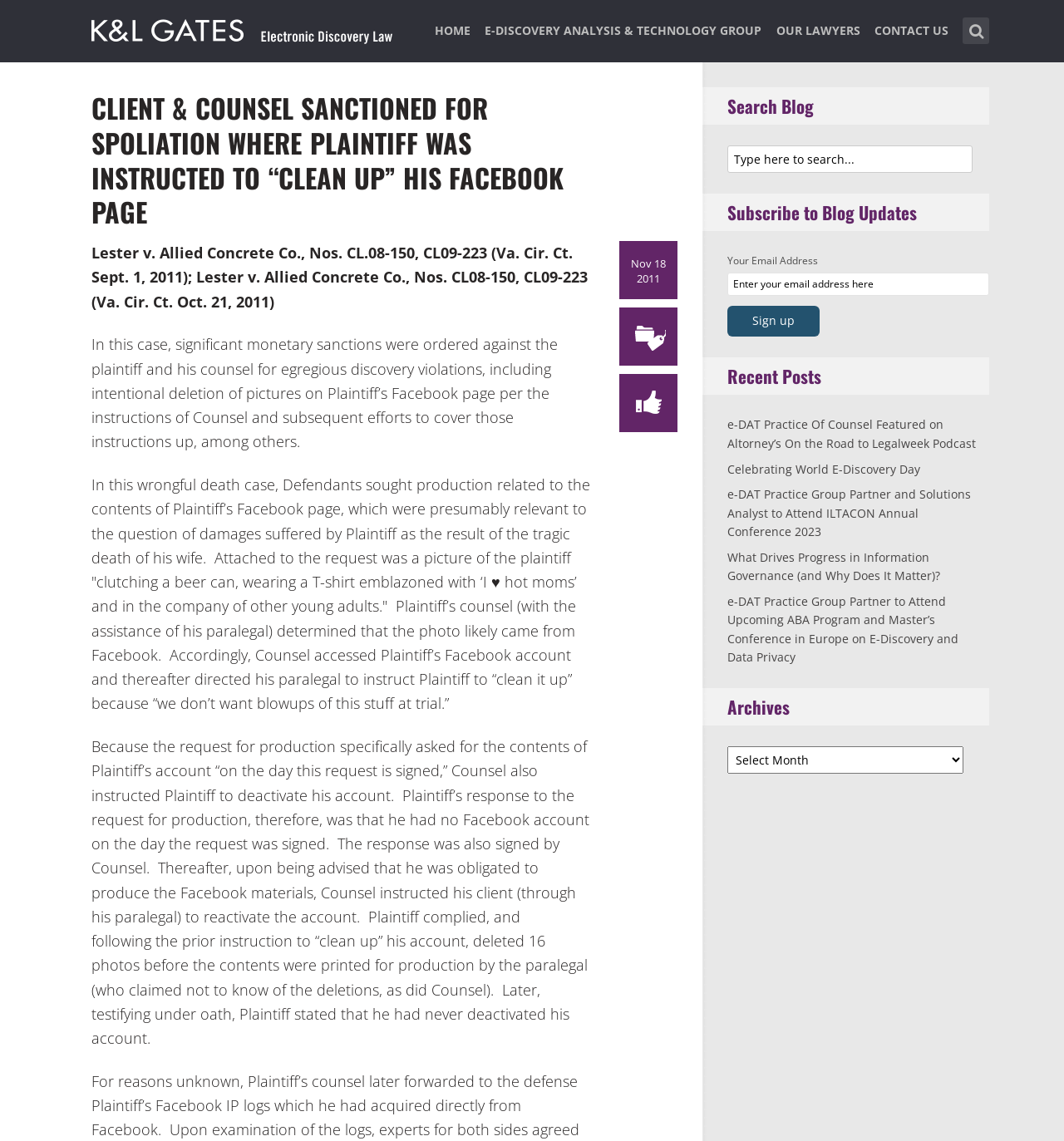Locate the bounding box of the UI element described by: "Our Lawyers" in the given webpage screenshot.

[0.729, 0.016, 0.808, 0.055]